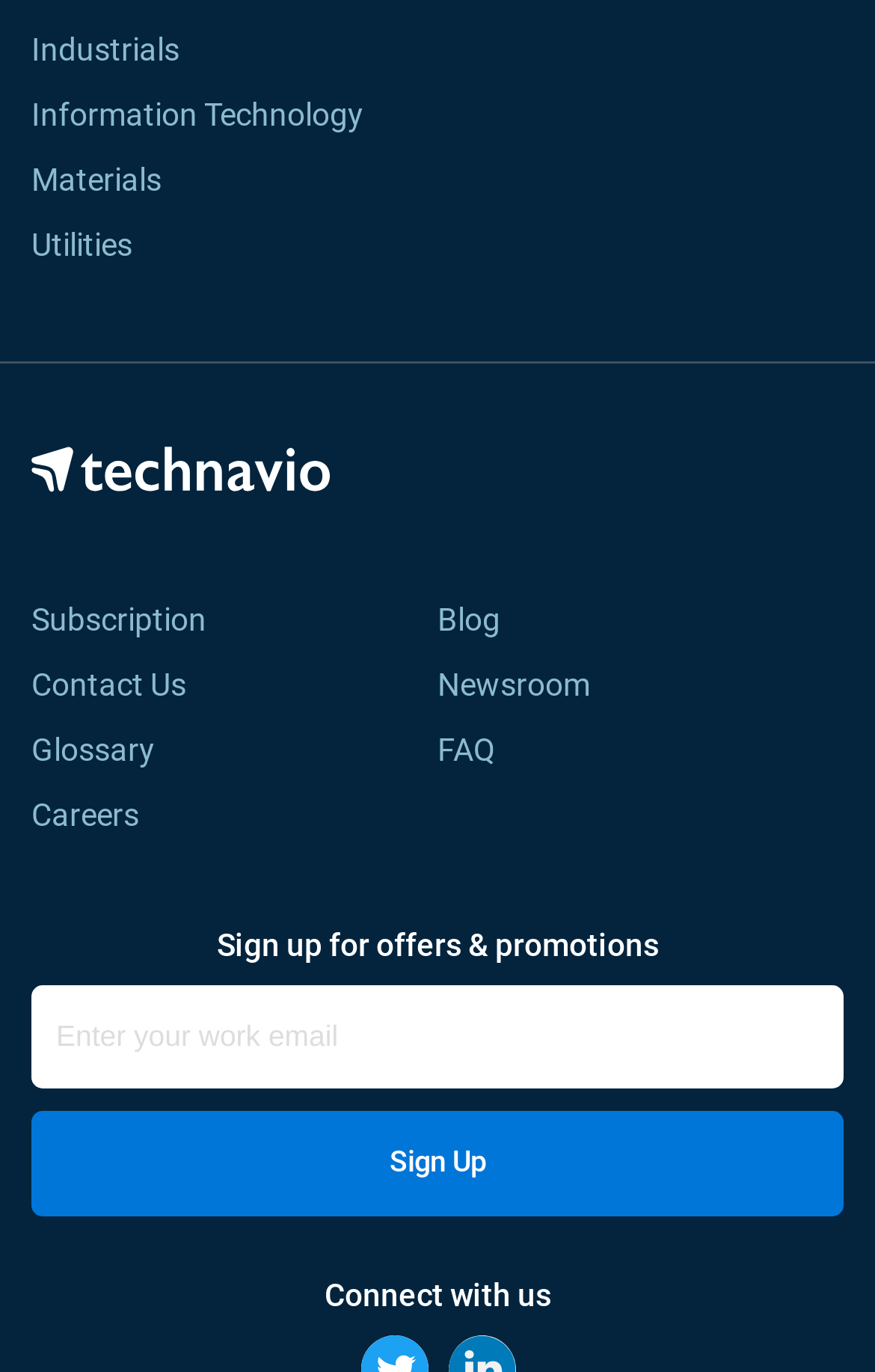What are the industries listed on the webpage?
Please respond to the question with a detailed and well-explained answer.

The webpage has a list of industries at the top, which includes Industrials, Information Technology, Materials, and Utilities. These industries are listed as links, indicating that they are clickable and may lead to further information or resources.